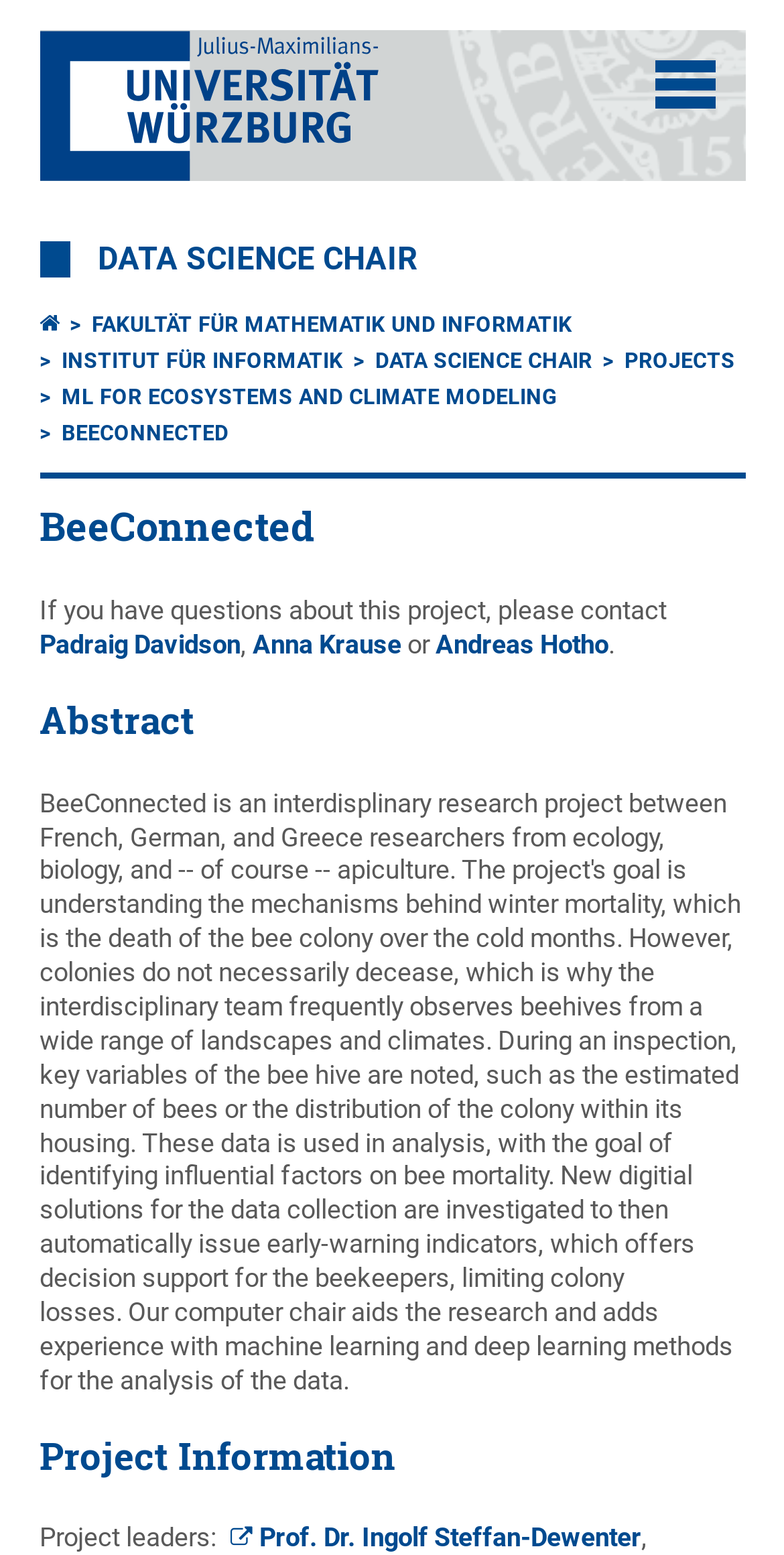Please locate the bounding box coordinates of the element's region that needs to be clicked to follow the instruction: "View data science chair". The bounding box coordinates should be provided as four float numbers between 0 and 1, i.e., [left, top, right, bottom].

[0.124, 0.155, 0.532, 0.178]